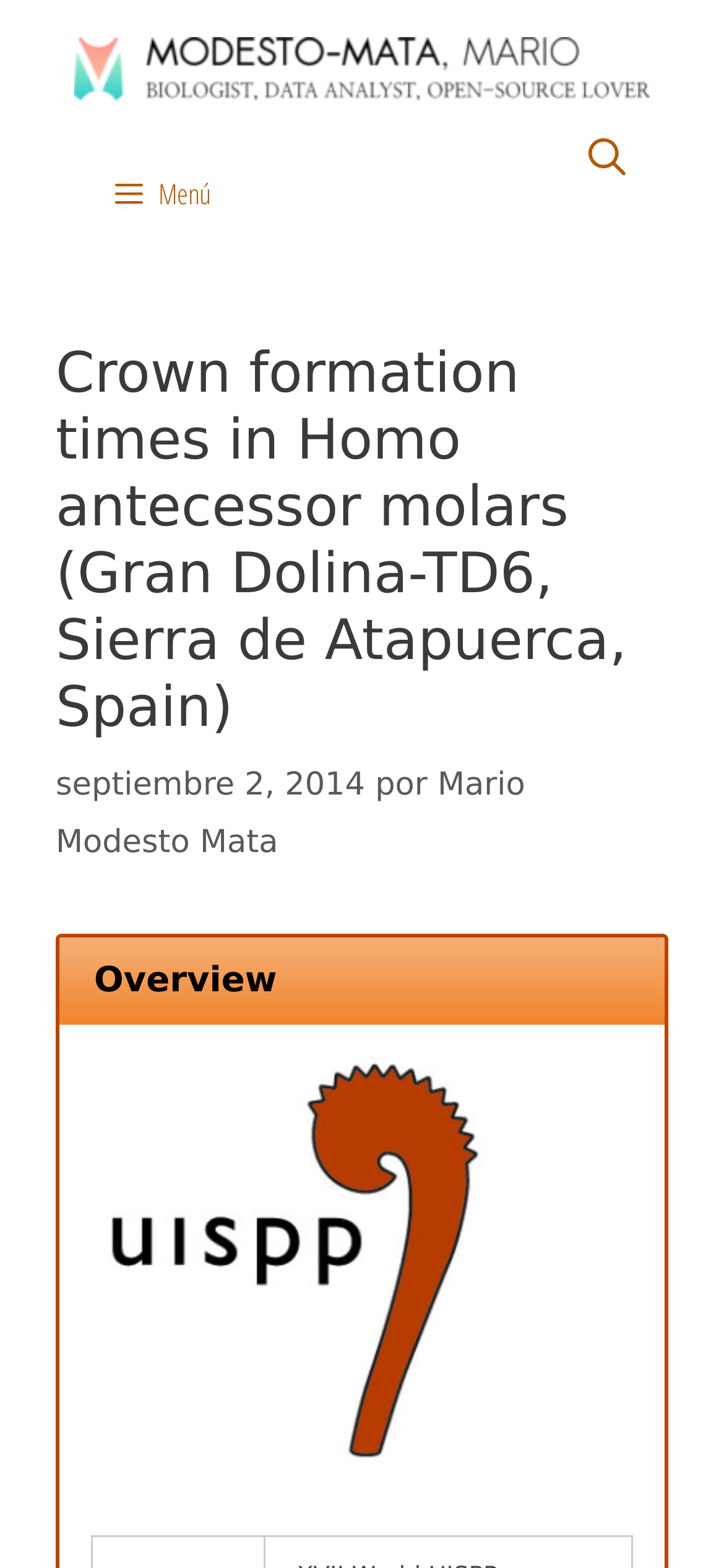Provide a short, one-word or phrase answer to the question below:
What is the main topic of the article?

Crown formation times in Homo antecessor molars